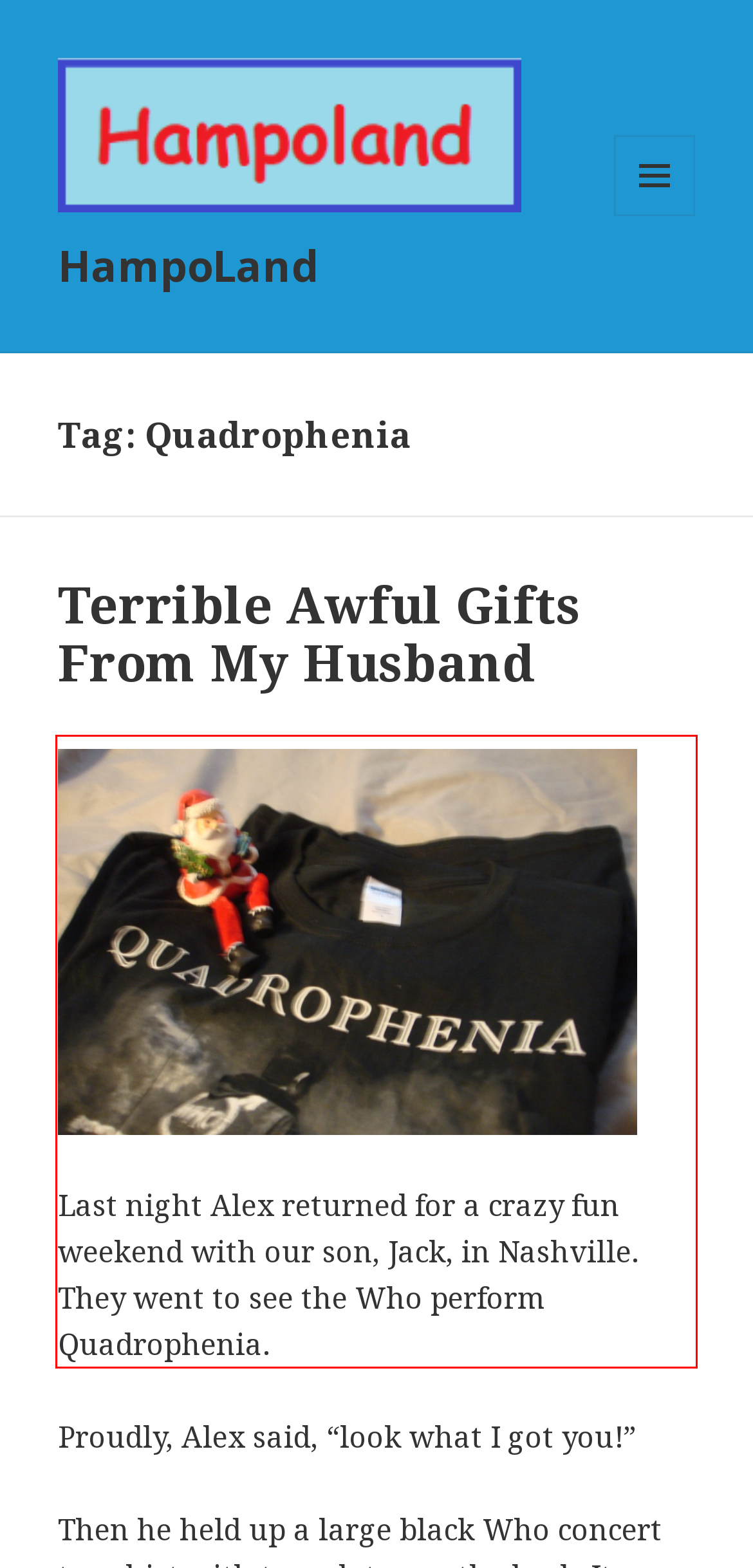Please identify the text within the red rectangular bounding box in the provided webpage screenshot.

Last night Alex returned for a crazy fun weekend with our son, Jack, in Nashville. They went to see the Who perform Quadrophenia.